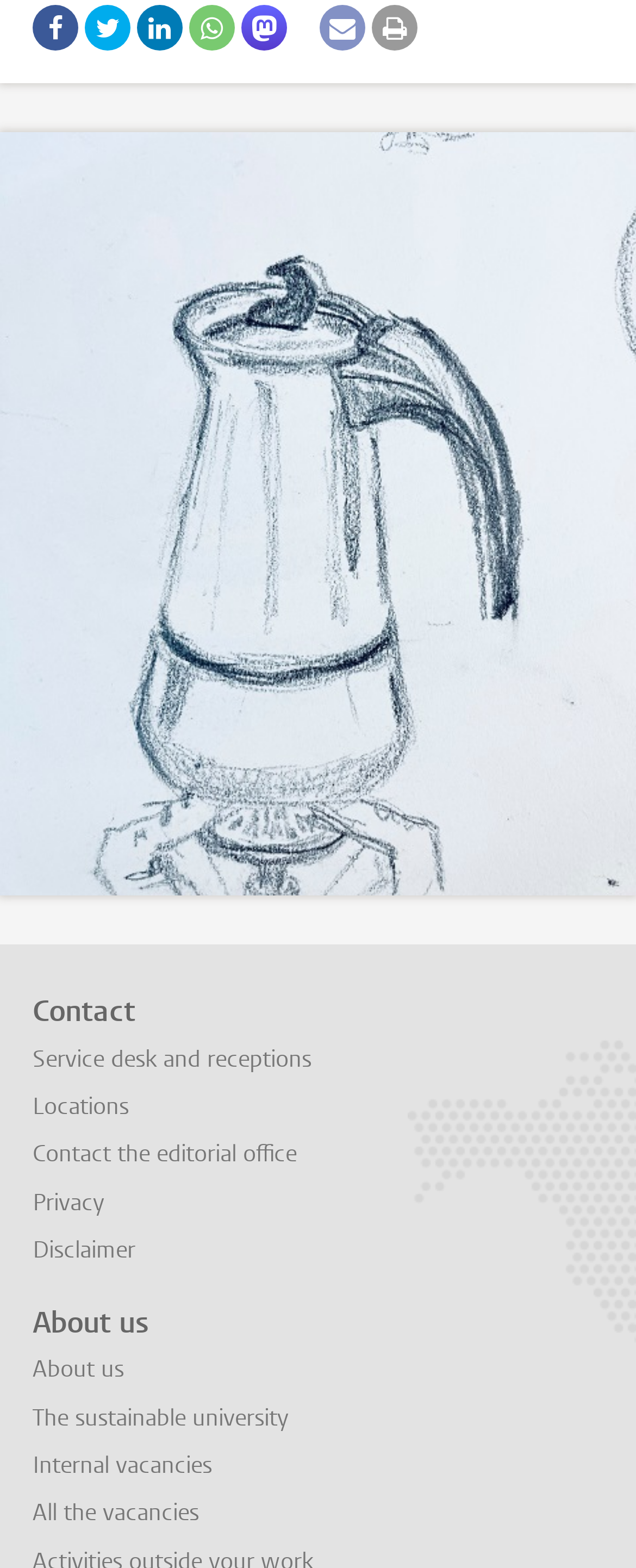For the given element description Service desk and receptions, determine the bounding box coordinates of the UI element. The coordinates should follow the format (top-left x, top-left y, bottom-right x, bottom-right y) and be within the range of 0 to 1.

[0.051, 0.665, 0.49, 0.685]